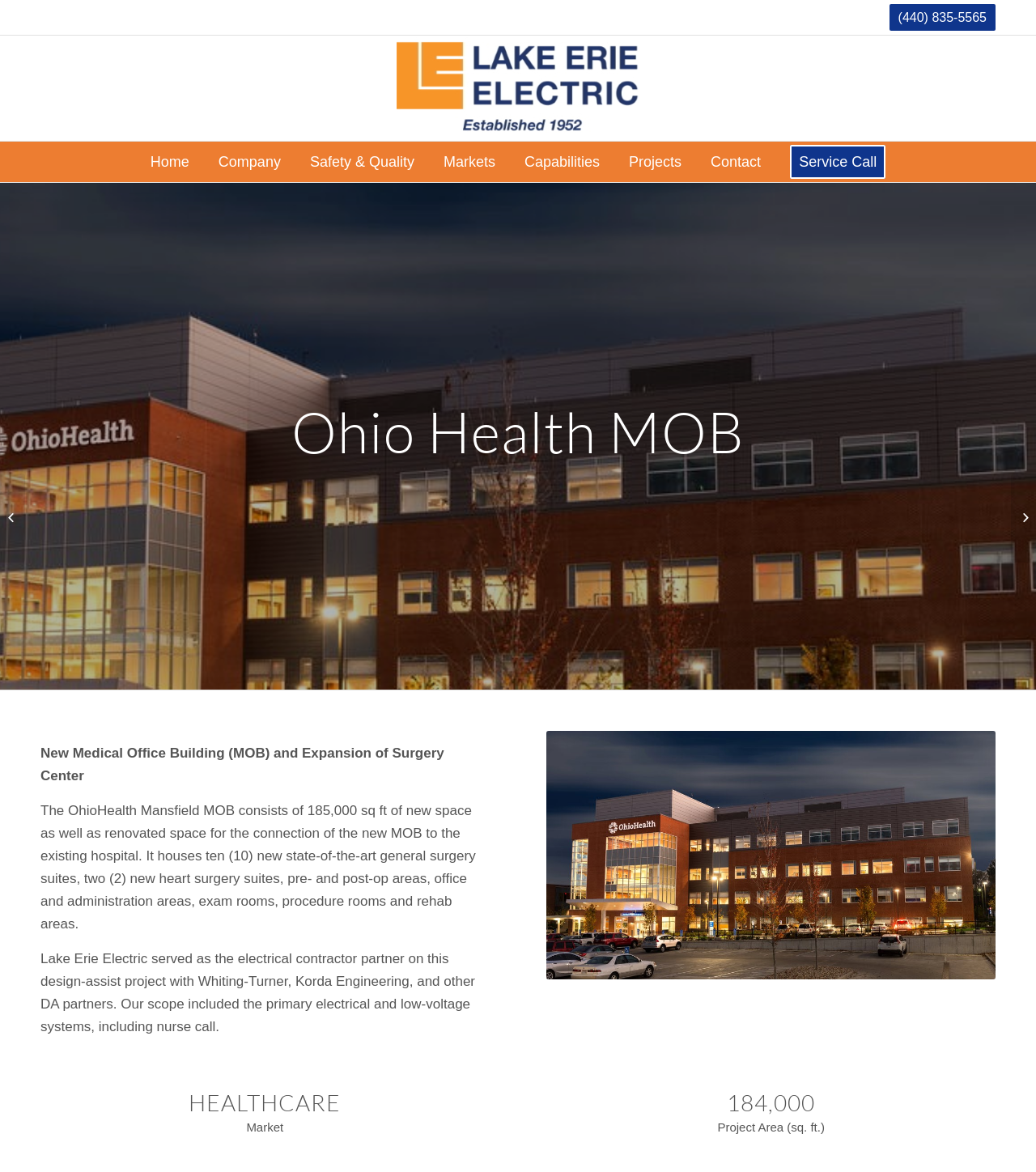Generate a comprehensive description of the webpage.

The webpage is about Ohio Health MOB, a medical office building in Mansfield, Ohio, developed by Lake Erie Electric. At the top, there is a phone number "(440) 835-5565" and a link to Lake Erie Electric, accompanied by their logo. Below this, there is a navigation menu with links to "Home", "Company", "Safety & Quality", "Markets", "Capabilities", "Projects", "Contact", and "Service Call".

The main content area is divided into two sections. On the left, there is a heading "Ohio Health MOB" followed by three paragraphs of text describing the project, including its features, such as new surgery suites, pre- and post-op areas, and office spaces. The text also mentions Lake Erie Electric's role as the electrical contractor partner on this design-assist project.

On the right, there is a large image, likely a photo of the medical office building. Below the image, there are navigation links for a gallery or slideshow, with links to "Previous", "Next", and numbered links "1", "2", and "3".

At the bottom of the page, there are three sections. The first section has a heading "HEALTHCARE" and a subheading "Market". The second section has a heading with a large number "184,000" and a subheading "Project Area (sq. ft.)". The third section has two links to other projects, "Hilton Hotel | Cleveland, OH" and "Valravn, Cedar Point | Sandusky, OH", each with a small table layout.